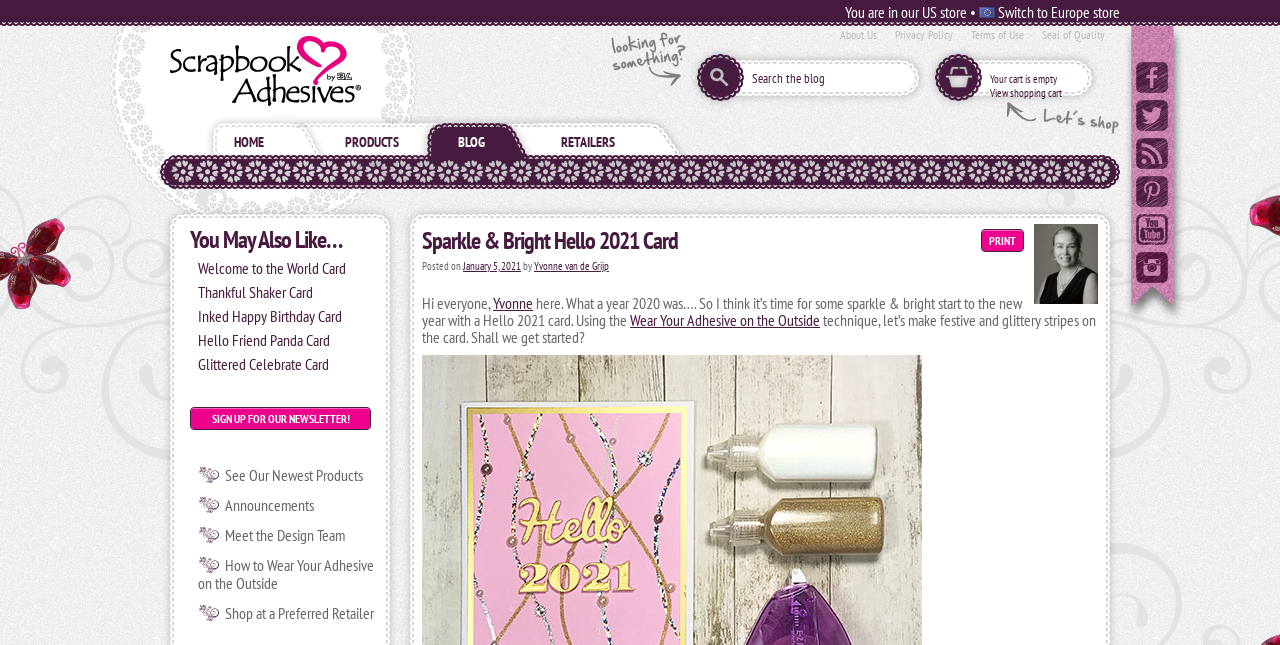Determine the bounding box coordinates of the section I need to click to execute the following instruction: "Print the tutorial". Provide the coordinates as four float numbers between 0 and 1, i.e., [left, top, right, bottom].

[0.766, 0.355, 0.8, 0.391]